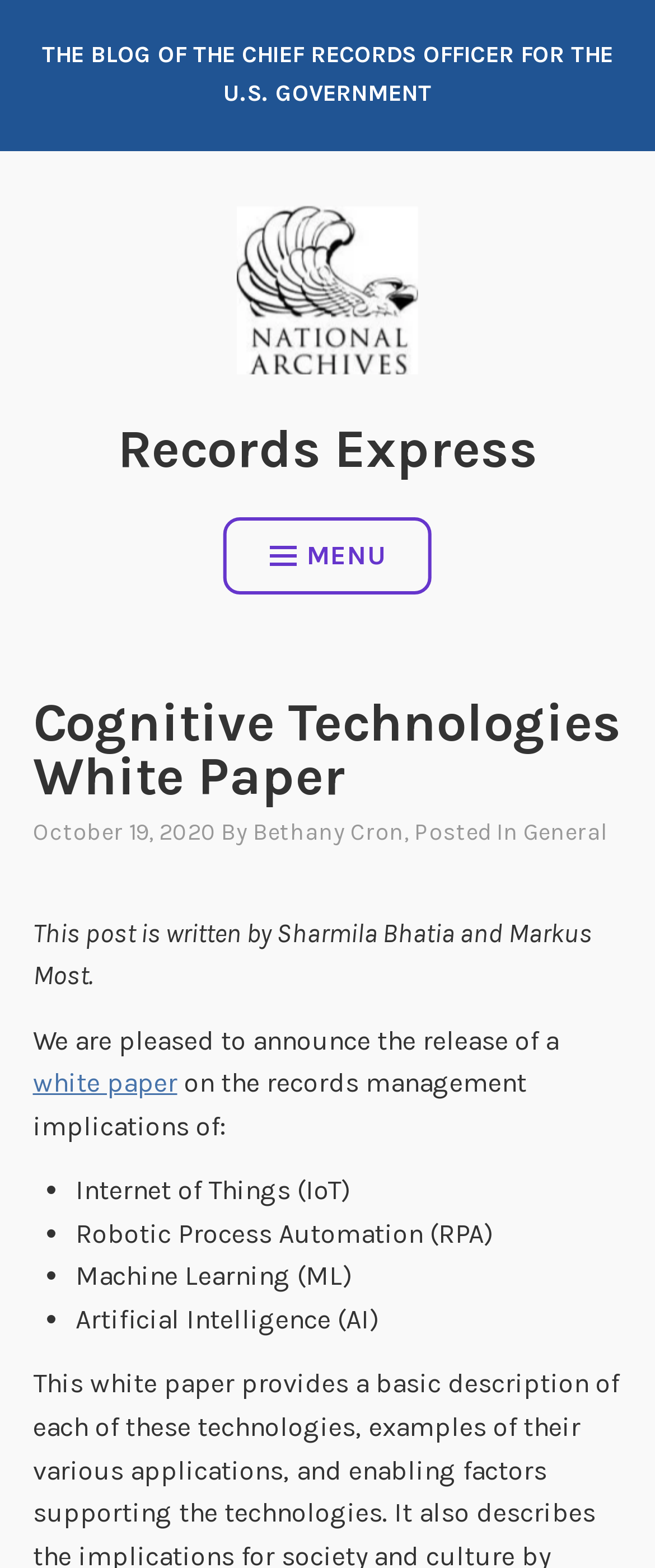Provide a one-word or short-phrase response to the question:
Who are the authors of the post?

Sharmila Bhatia and Markus Most